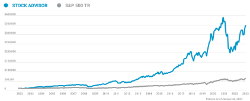Look at the image and write a detailed answer to the question: 
What is the trend of the Stock Advisor line?

The caption describes the Stock Advisor line as showing a significant upward trajectory, indicating notable returns over time, which suggests a consistent and positive growth trend.